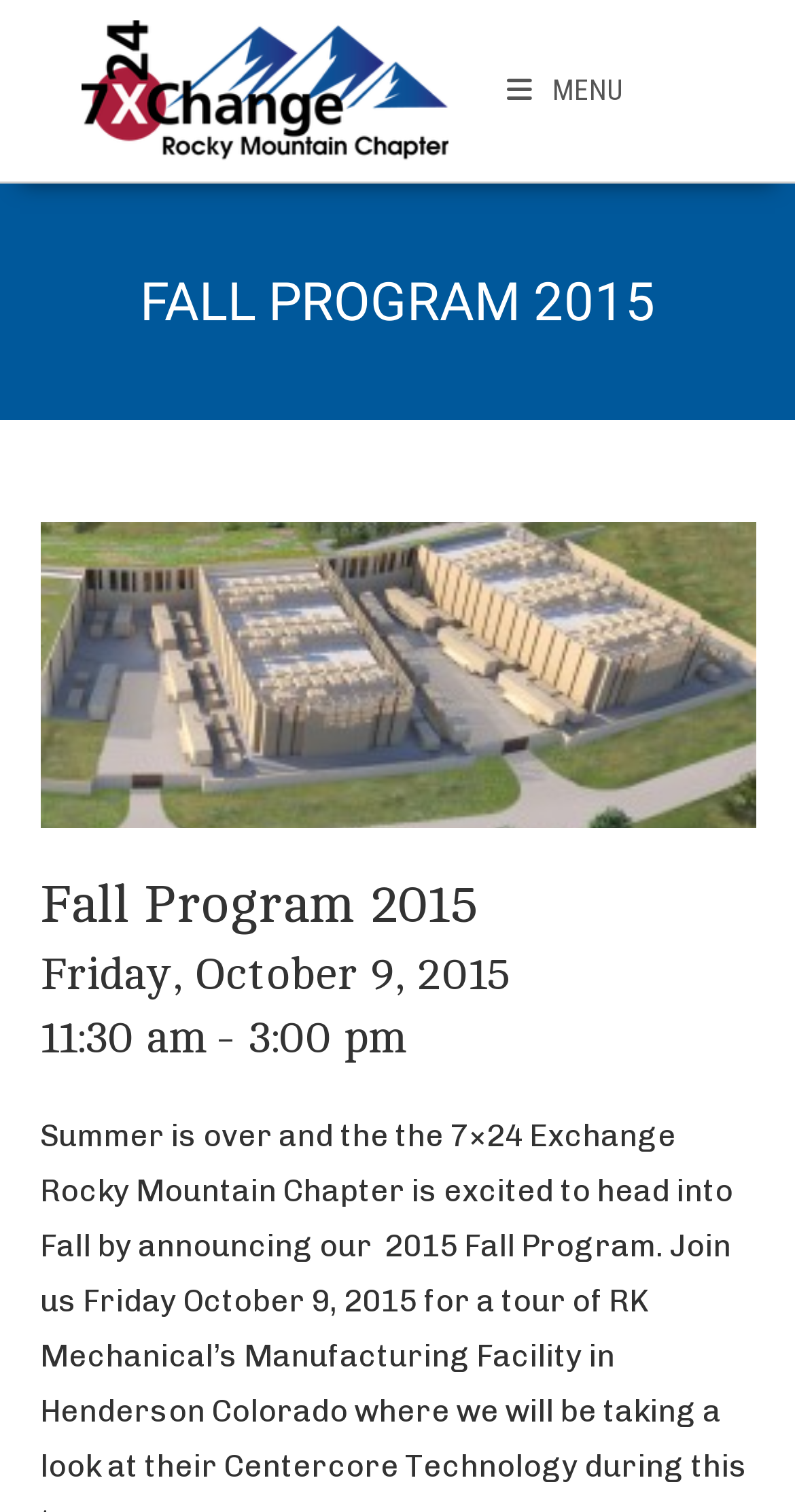Can you extract the primary headline text from the webpage?

FALL PROGRAM 2015